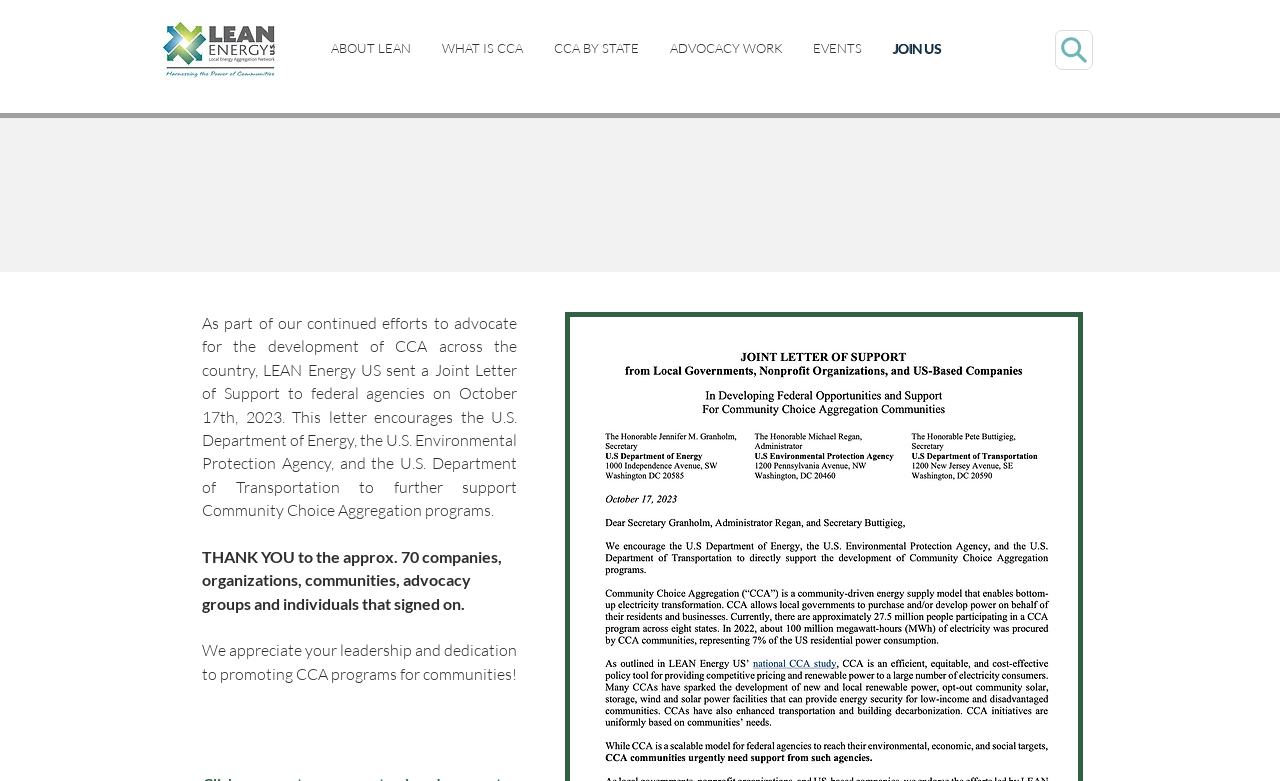Please specify the bounding box coordinates of the region to click in order to perform the following instruction: "search on the website".

[0.824, 0.038, 0.854, 0.09]